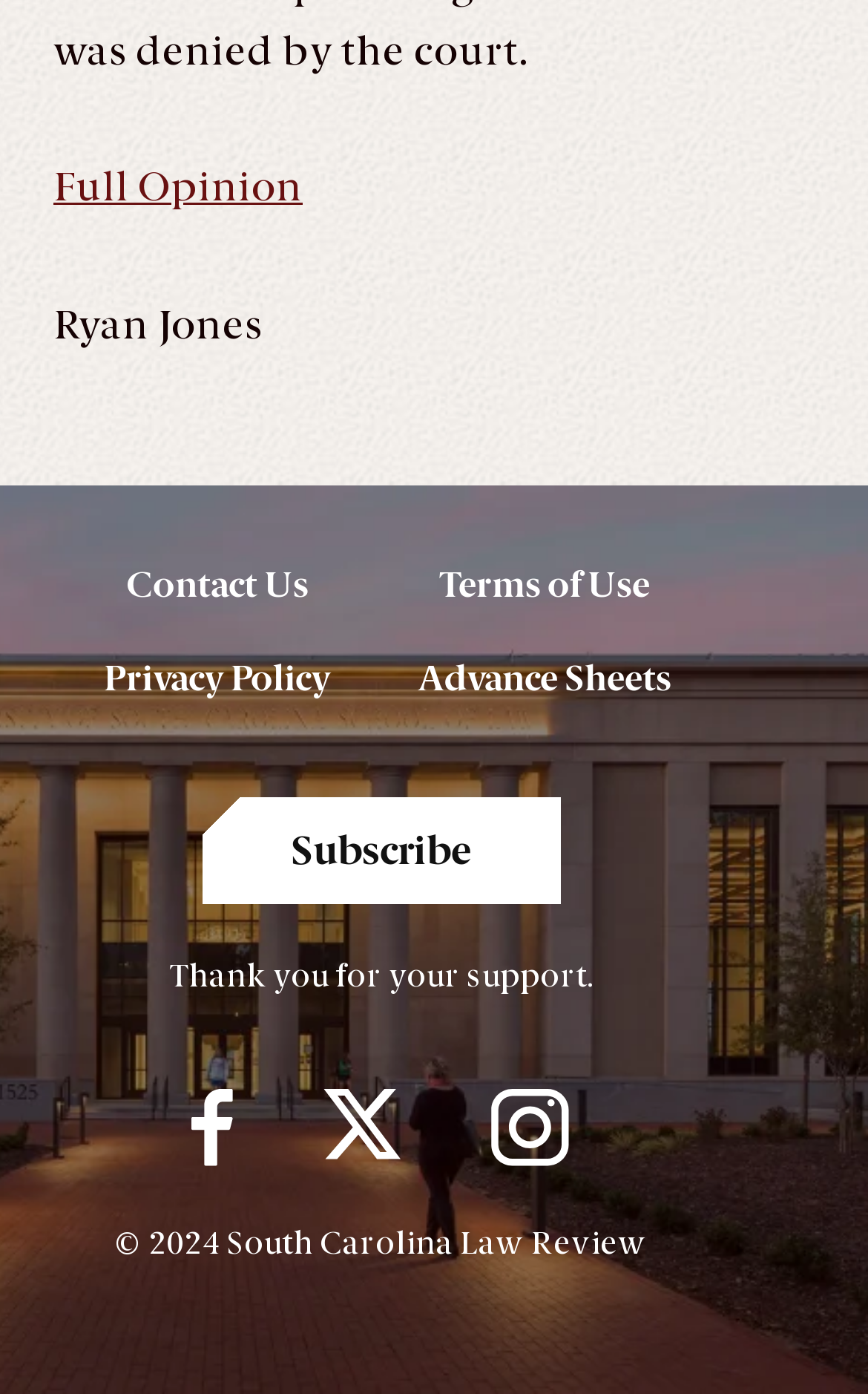Please locate the bounding box coordinates of the element that needs to be clicked to achieve the following instruction: "View full opinion". The coordinates should be four float numbers between 0 and 1, i.e., [left, top, right, bottom].

[0.062, 0.117, 0.349, 0.152]